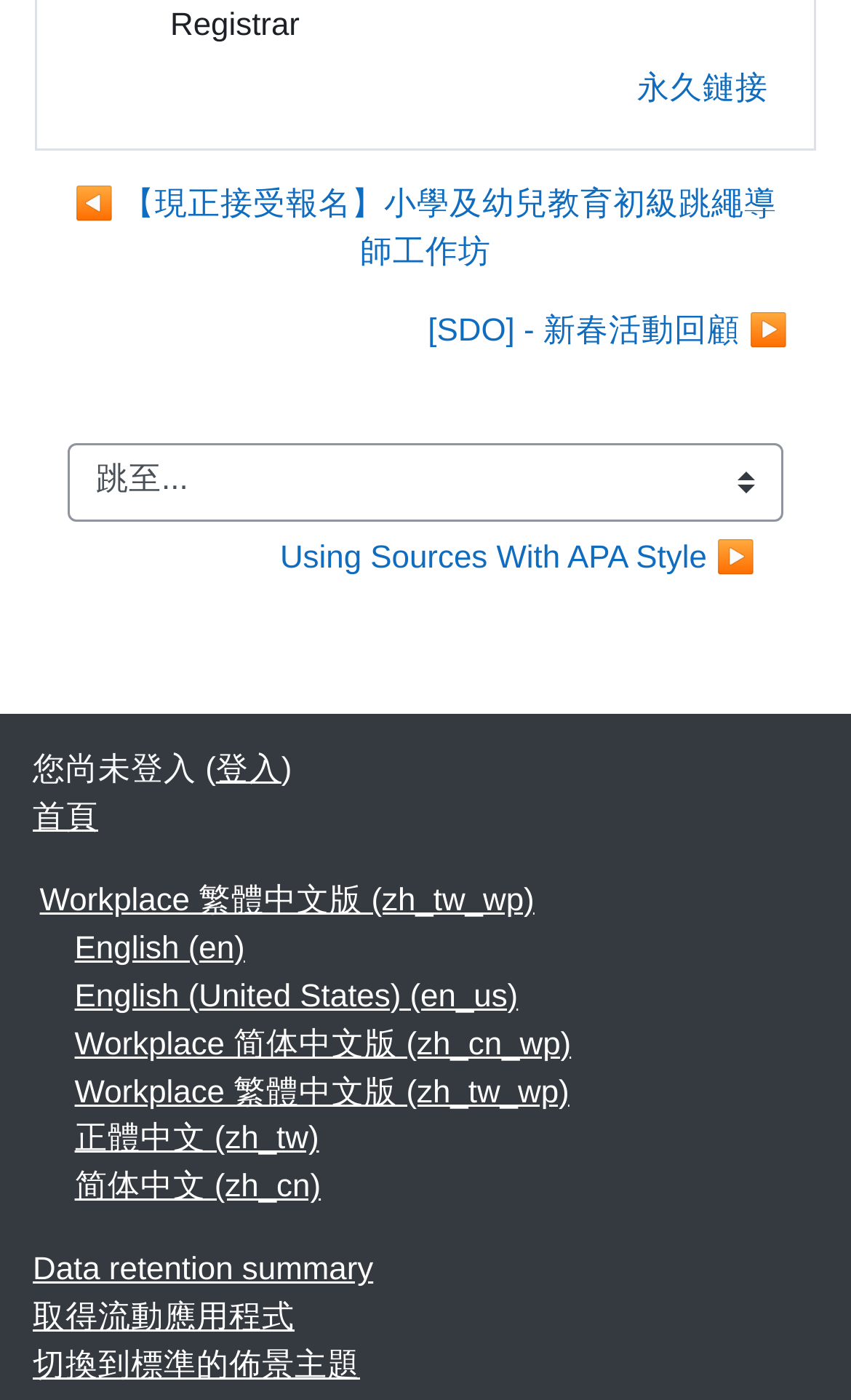Respond with a single word or phrase:
How many links are there on the page?

9